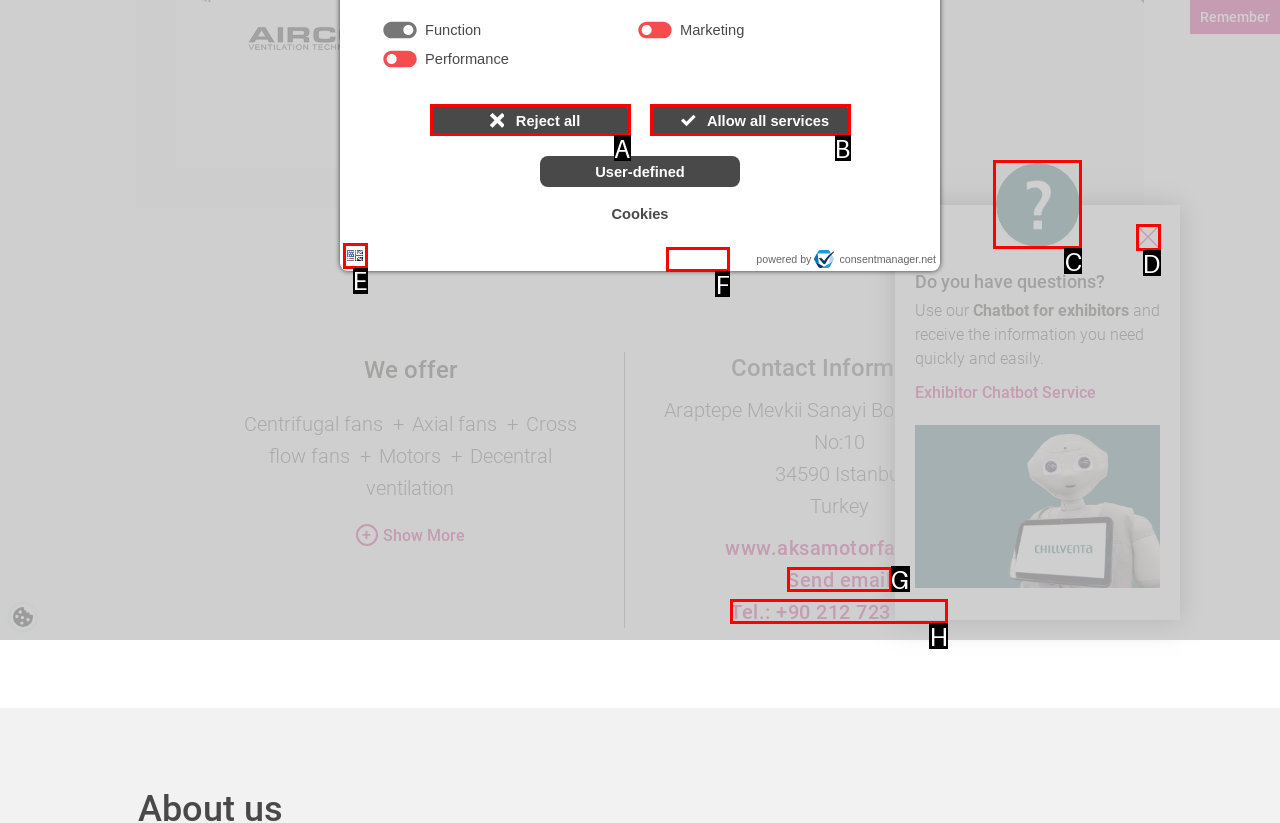Identify the letter of the UI element that corresponds to: parent_node: Do you have questions?
Respond with the letter of the option directly.

C